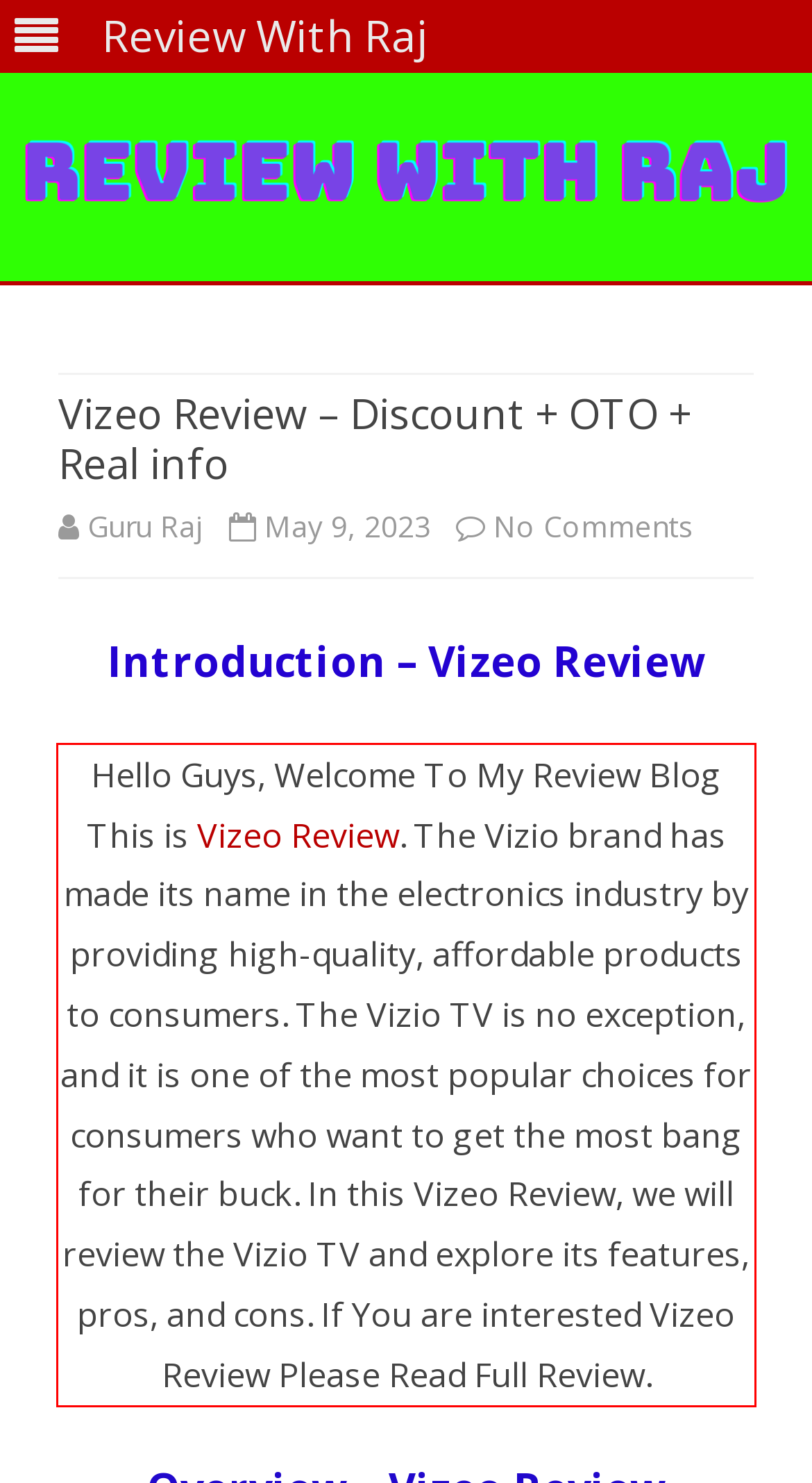Identify and extract the text within the red rectangle in the screenshot of the webpage.

Hello Guys, Welcome To My Review Blog This is Vizeo Review. The Vizio brand has made its name in the electronics industry by providing high-quality, affordable products to consumers. The Vizio TV is no exception, and it is one of the most popular choices for consumers who want to get the most bang for their buck. In this Vizeo Review, we will review the Vizio TV and explore its features, pros, and cons. If You are interested Vizeo Review Please Read Full Review.